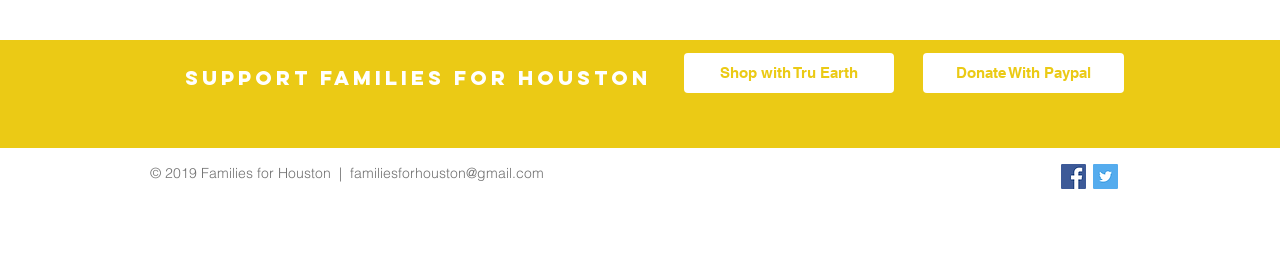Answer in one word or a short phrase: 
How many social media icons are present?

2